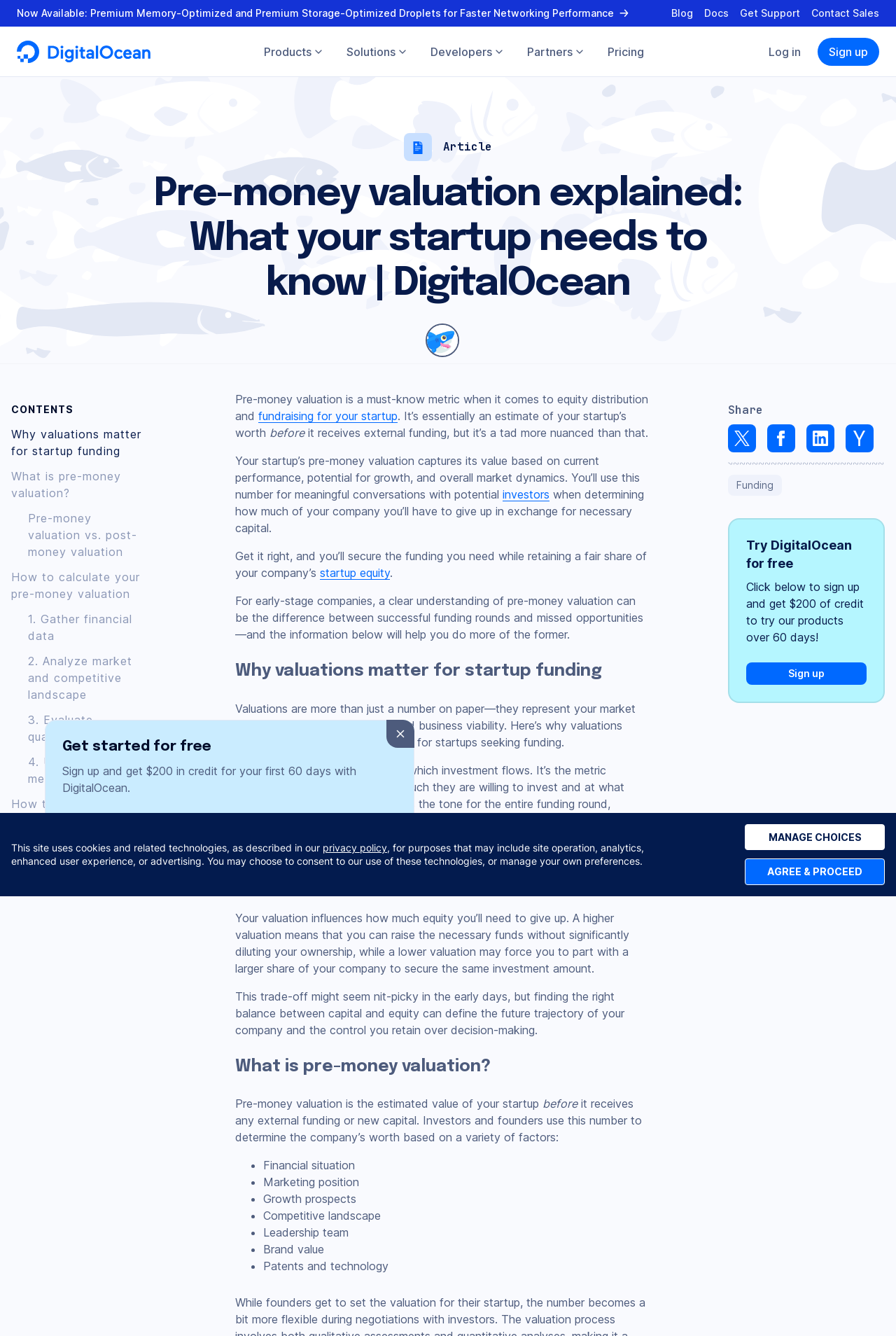What is the name of the first featured product?
Answer the question based on the image using a single word or a brief phrase.

Droplets